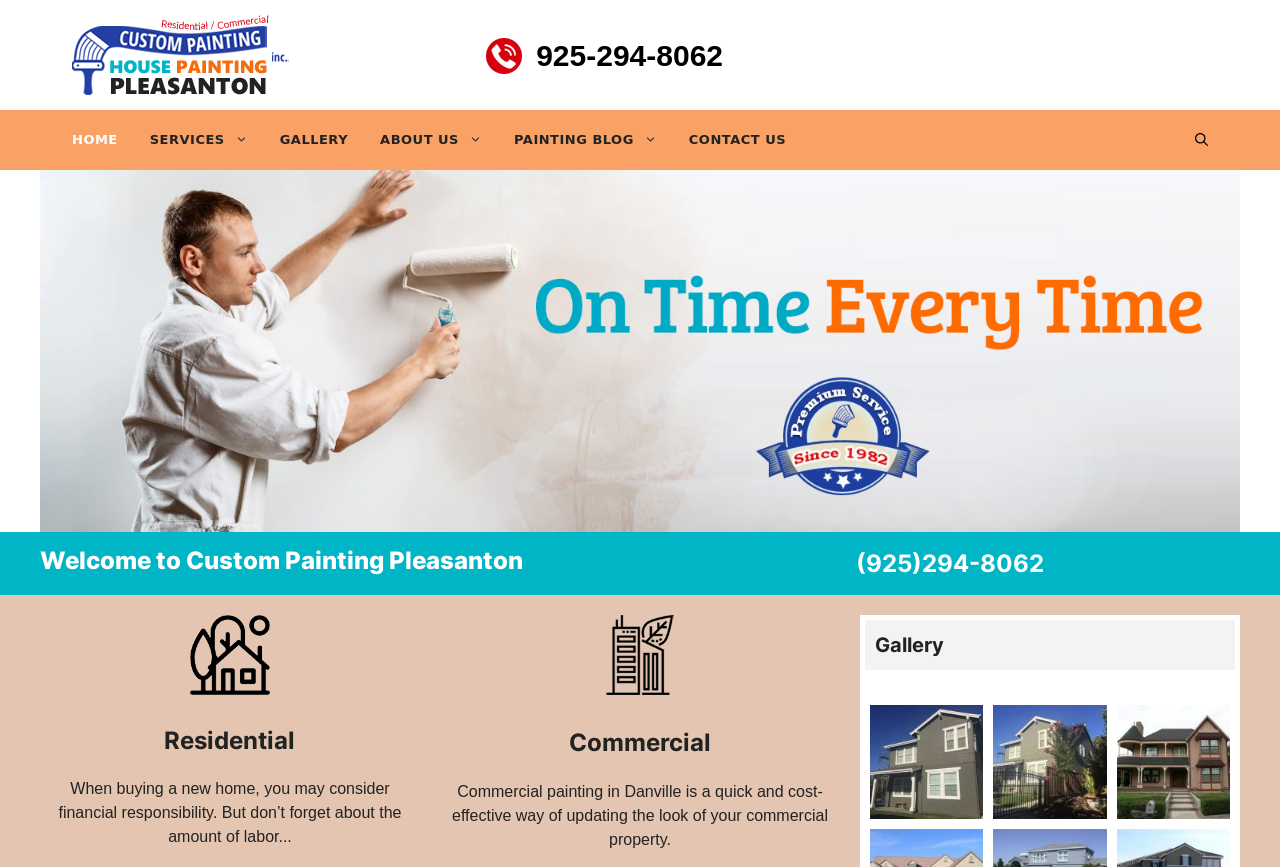Construct a comprehensive description capturing every detail on the webpage.

The webpage is about Custom Painting Pleasanton, a residential and commercial painting service. At the top, there is a banner with the company name and a phone number, (925) 294-8062. Below the banner, there is a navigation menu with links to different sections of the website, including HOME, SERVICES, GALLERY, ABOUT US, PAINTING BLOG, and CONTACT US.

On the left side of the page, there is a heading that reads "Welcome to Custom Painting Pleasanton" followed by the phone number. Below this, there are two sections, one for Residential and one for Commercial painting services. The Residential section has an icon and a brief description about considering labor costs when buying a new home. The Commercial section has an icon and a brief description about commercial painting in Danville.

To the right of the Residential and Commercial sections, there is a gallery with three images, each linked to a photo. The images are arranged horizontally, with the first image on the left, the second in the middle, and the third on the right.

Throughout the page, there are several images, including the company logo, icons for Residential and Commercial services, and images in the gallery. The overall layout is organized, with clear headings and concise text.